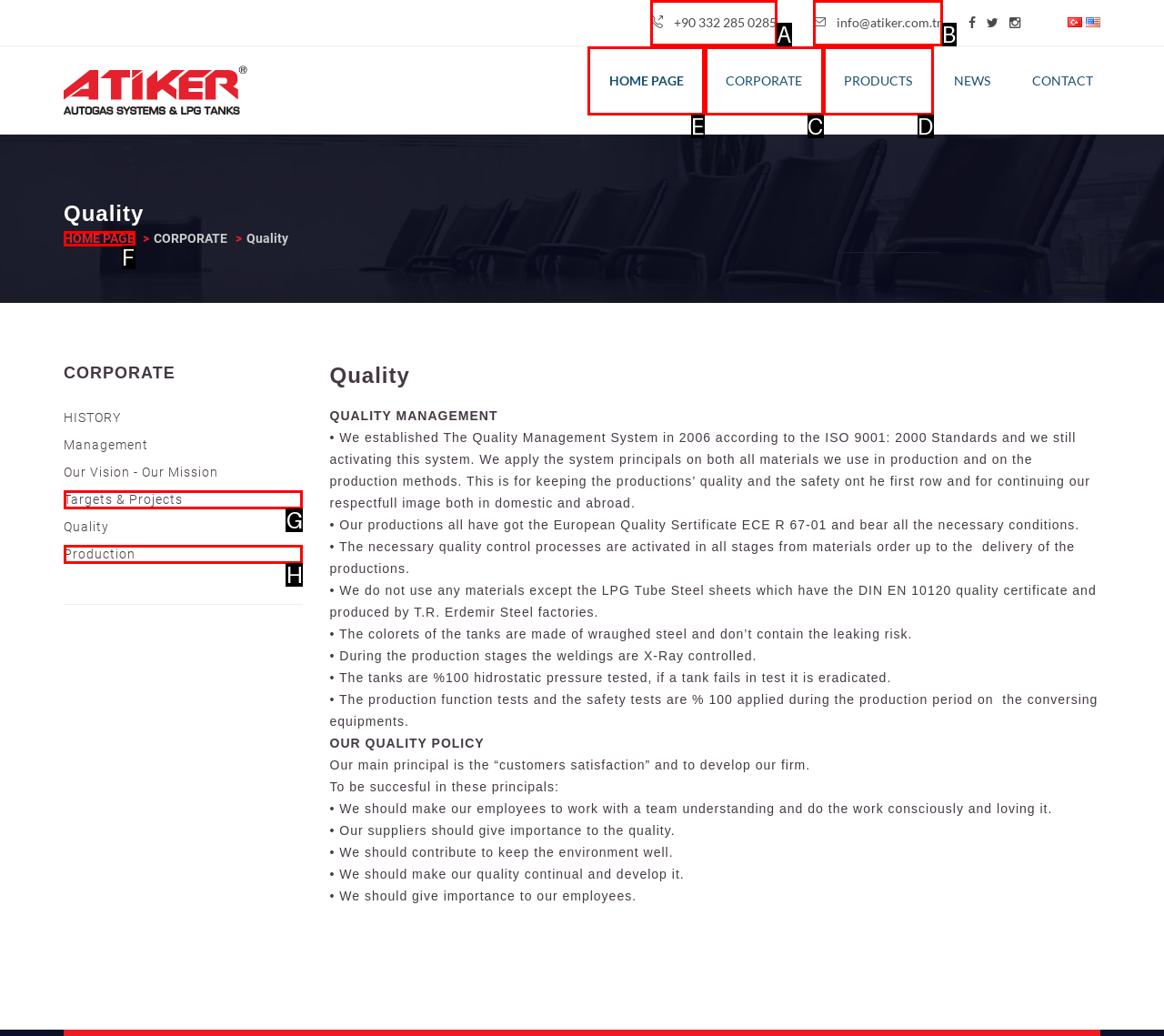Determine which element should be clicked for this task: Click the HOME PAGE link
Answer with the letter of the selected option.

E